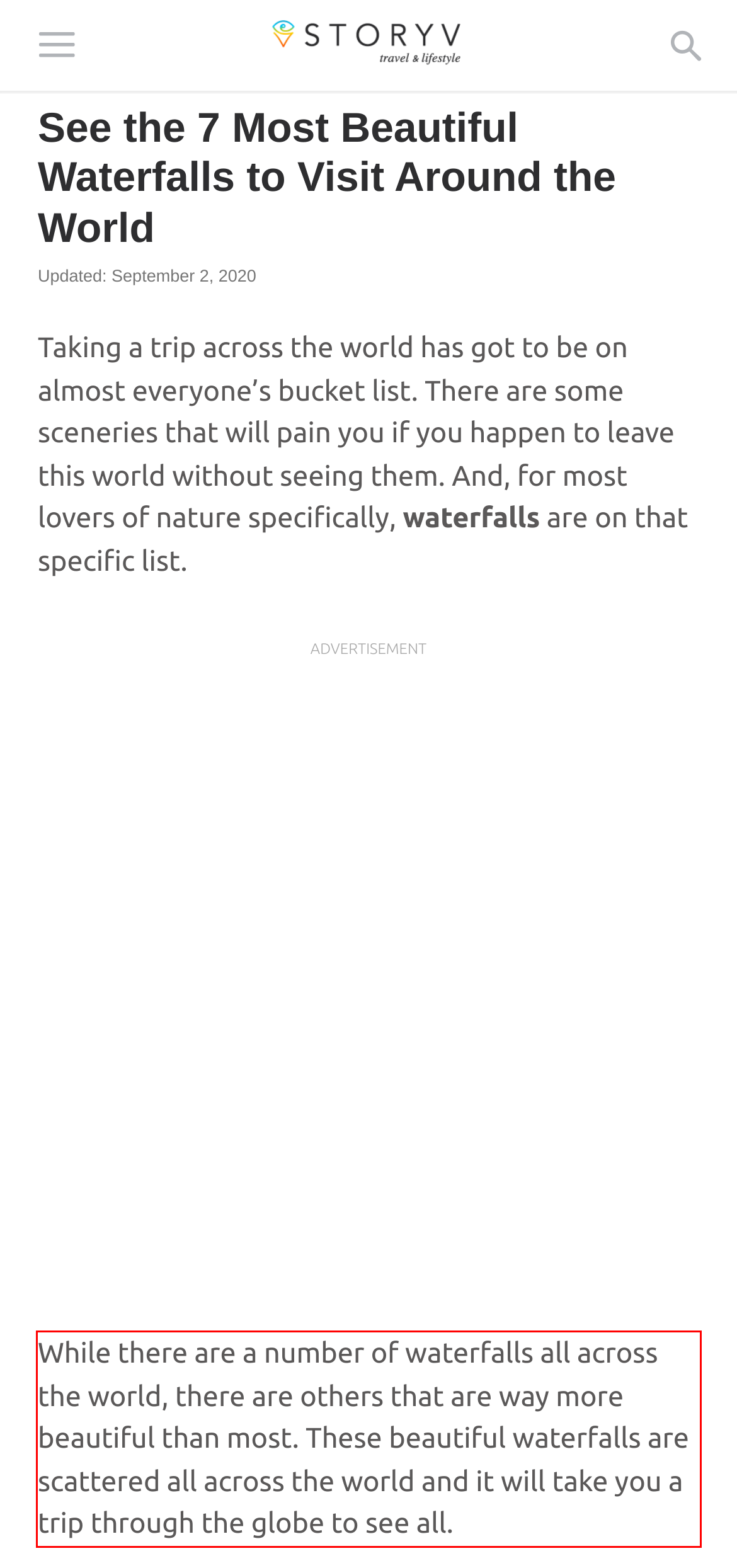You are provided with a webpage screenshot that includes a red rectangle bounding box. Extract the text content from within the bounding box using OCR.

While there are a number of waterfalls all across the world, there are others that are way more beautiful than most. These beautiful waterfalls are scattered all across the world and it will take you a trip through the globe to see all.